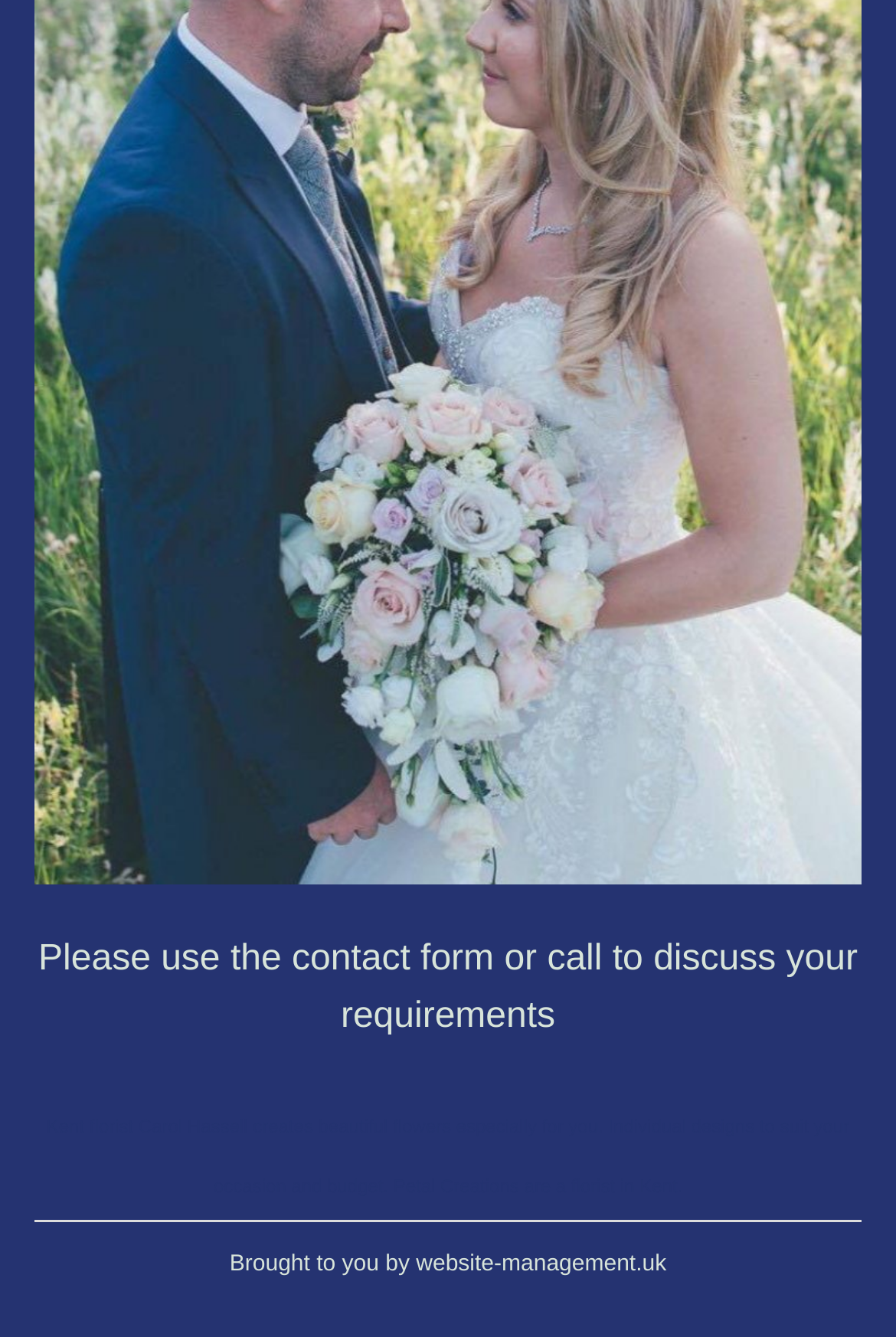What is the name of the florist's business?
Refer to the image and provide a one-word or short phrase answer.

Petal Creations